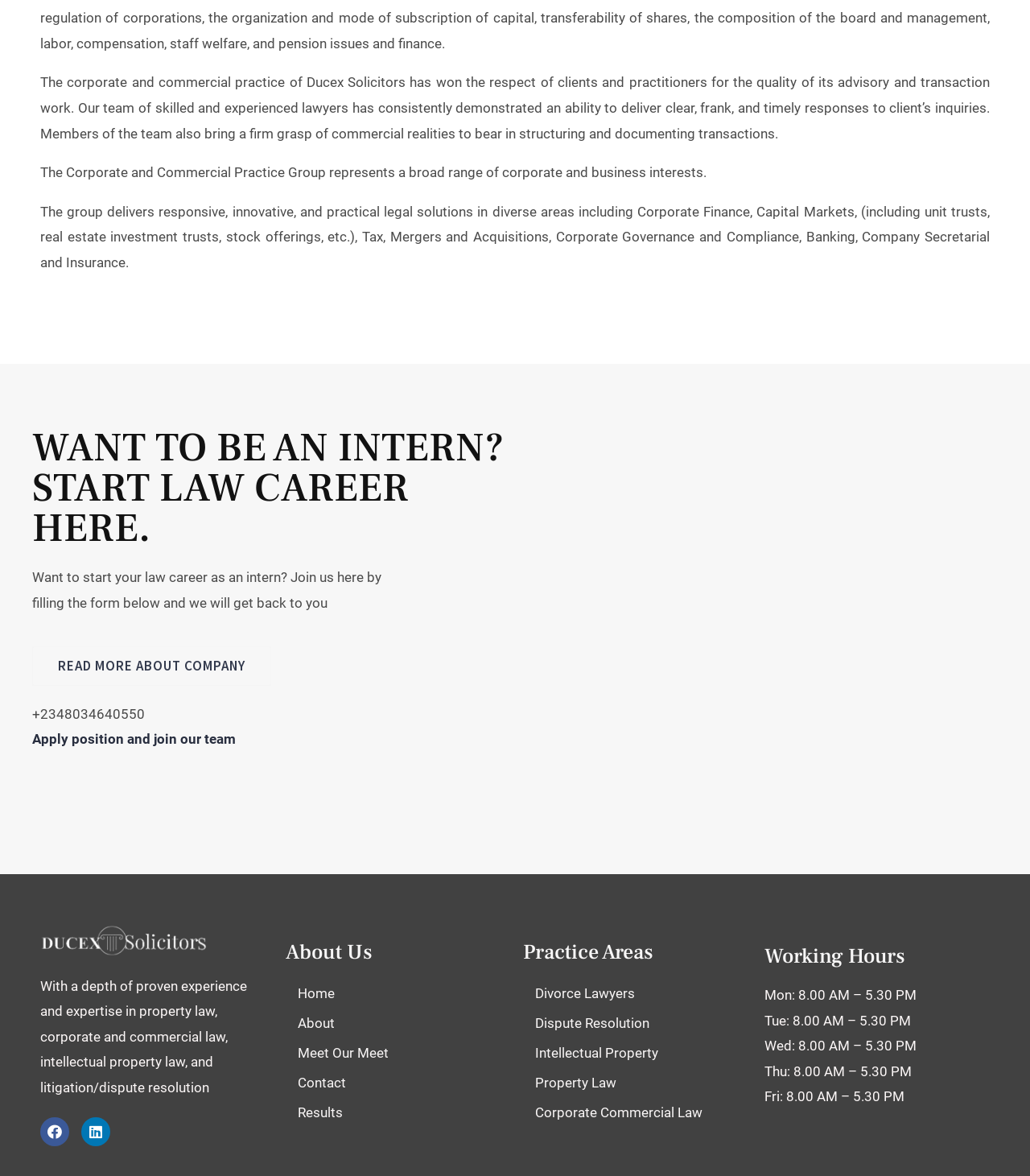Provide the bounding box coordinates of the section that needs to be clicked to accomplish the following instruction: "Apply for an internship position."

[0.031, 0.622, 0.229, 0.635]